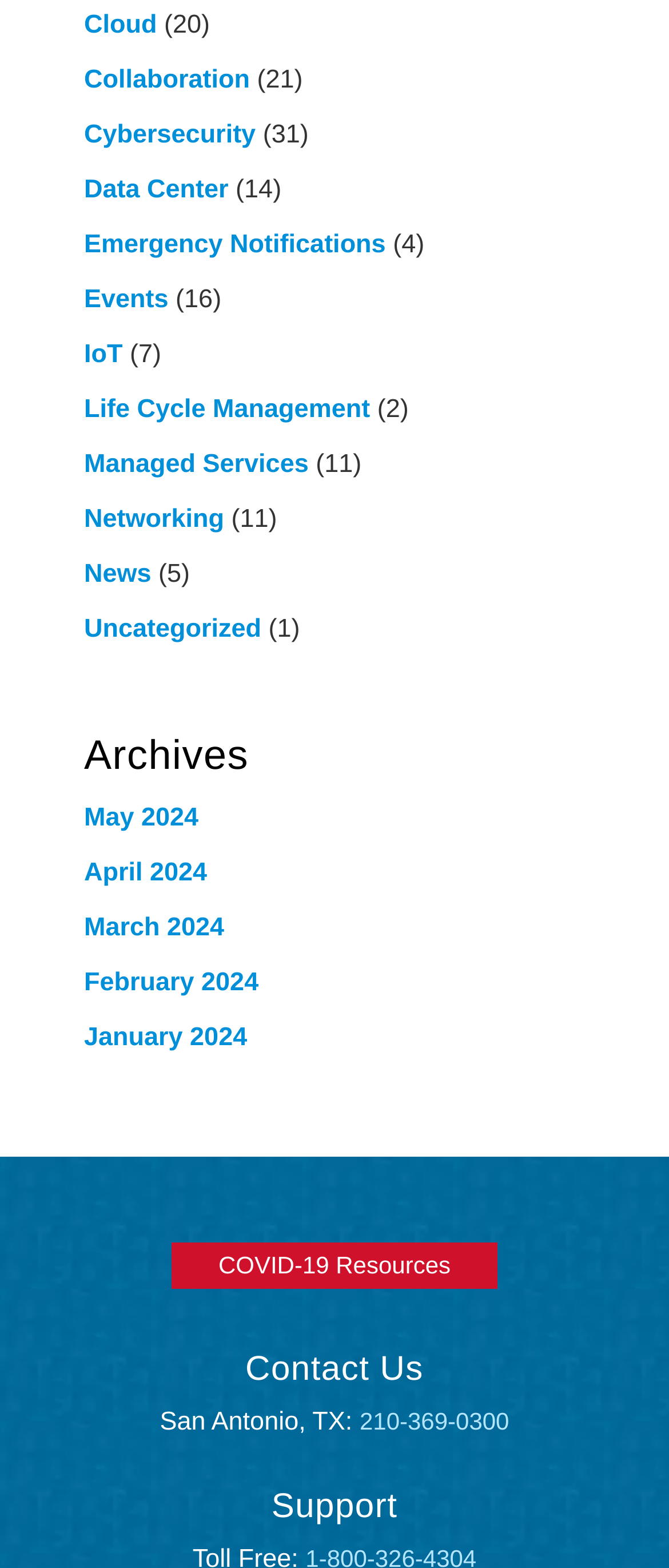Can you show the bounding box coordinates of the region to click on to complete the task described in the instruction: "Read News"?

[0.126, 0.357, 0.226, 0.375]